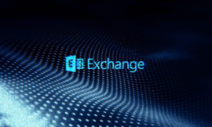Answer the question below in one word or phrase:
What pattern is on the backdrop?

Fluid wave